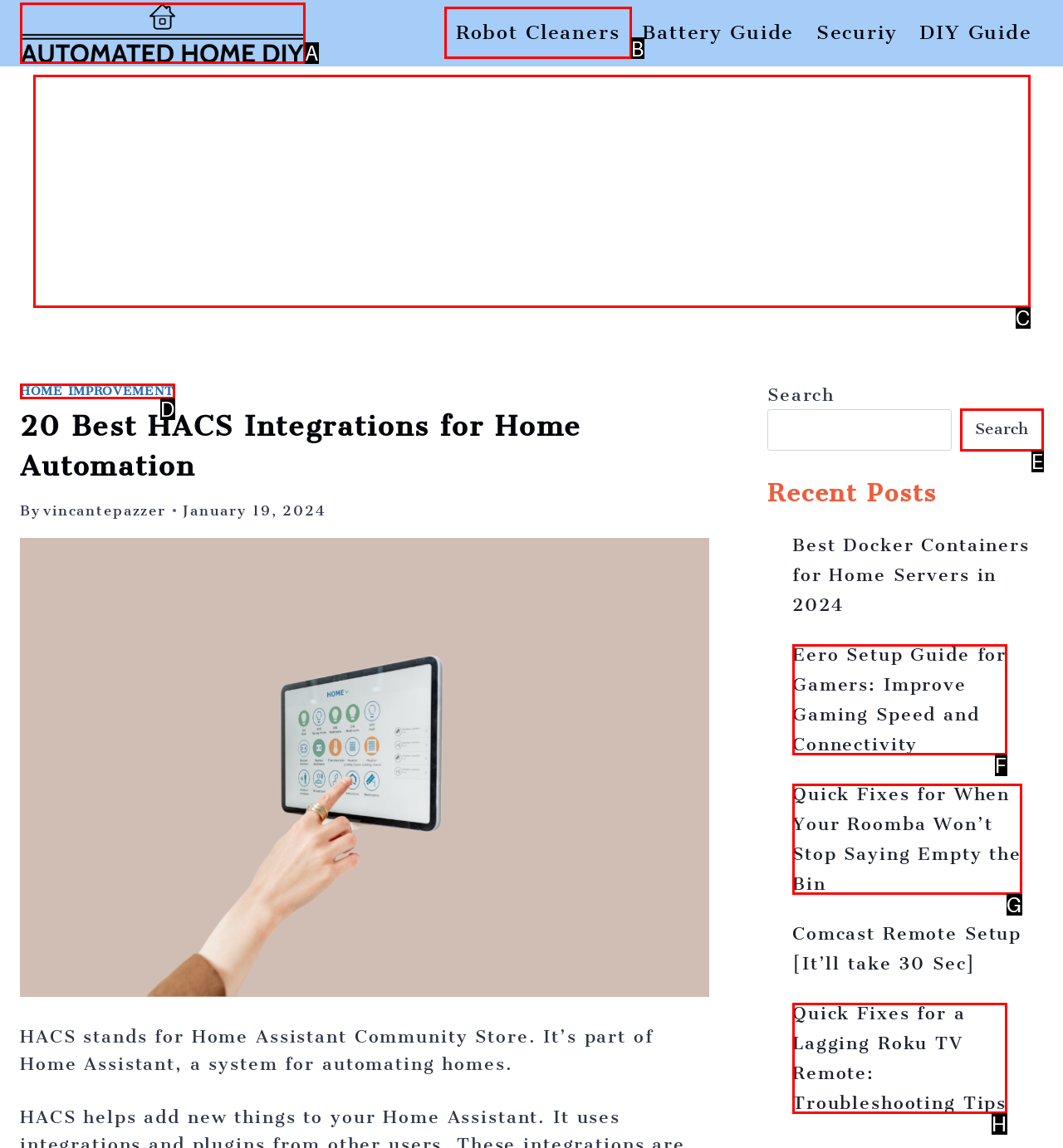For the instruction: Visit the Robot Cleaners page, determine the appropriate UI element to click from the given options. Respond with the letter corresponding to the correct choice.

B